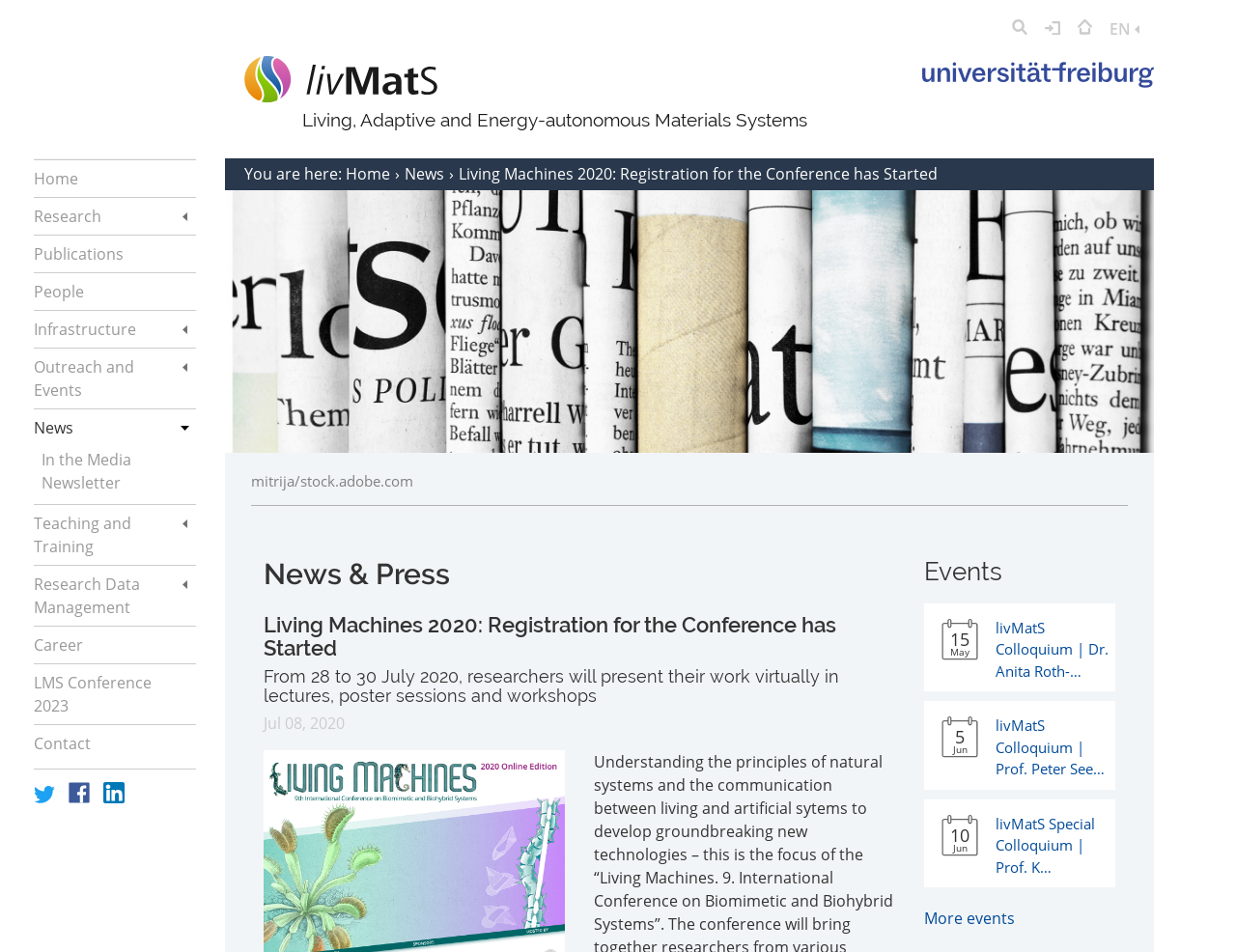Generate a thorough caption that explains the contents of the webpage.

The webpage is about livMatS, an organization focused on developing living adaptive energy-autonomous Materials Systems. At the top right corner, there are four links: "Suche" (Search), "Login", an empty link, and "EN" (English). Each of these links has an accompanying image.

Below these links, there is a heading that reads "Living, Adaptive and Energy-autonomous Materials Systems". To the right of this heading, there is a large image.

On the left side of the page, there is a navigation menu labeled "Main navigation" with 14 links: "Home", "Research", "Publications", "People", "Infrastructure", "Outreach and Events", "News", "In the Media", "Newsletter", "Teaching and Training", "Research Data Management", "Career", "LMS Conference 2023", and "Contact". Each of these links has an accompanying image.

In the main content area, there is a breadcrumb trail that reads "You are here: Home › News › Living Machines 2020: Registration for the Conference has Started". Below this, there is a large image with the title "News" and a subheading "Living Machines 2020: Registration for the Conference has Started". This is followed by three headings: "News & Press", "Living Machines 2020: Registration for the Conference has Started", and "From 28 to 30 July 2020, researchers will present their work virtually in lectures, poster sessions and workshops". There is also a date "Jul 08, 2020" and a section labeled "Events" with three links to colloquium events and an option to view more events.

At the bottom left corner, there are three social media links: "livMatS Twitter", "livMatS Facebook", and "livMatS LinkedIn", each with an accompanying image.